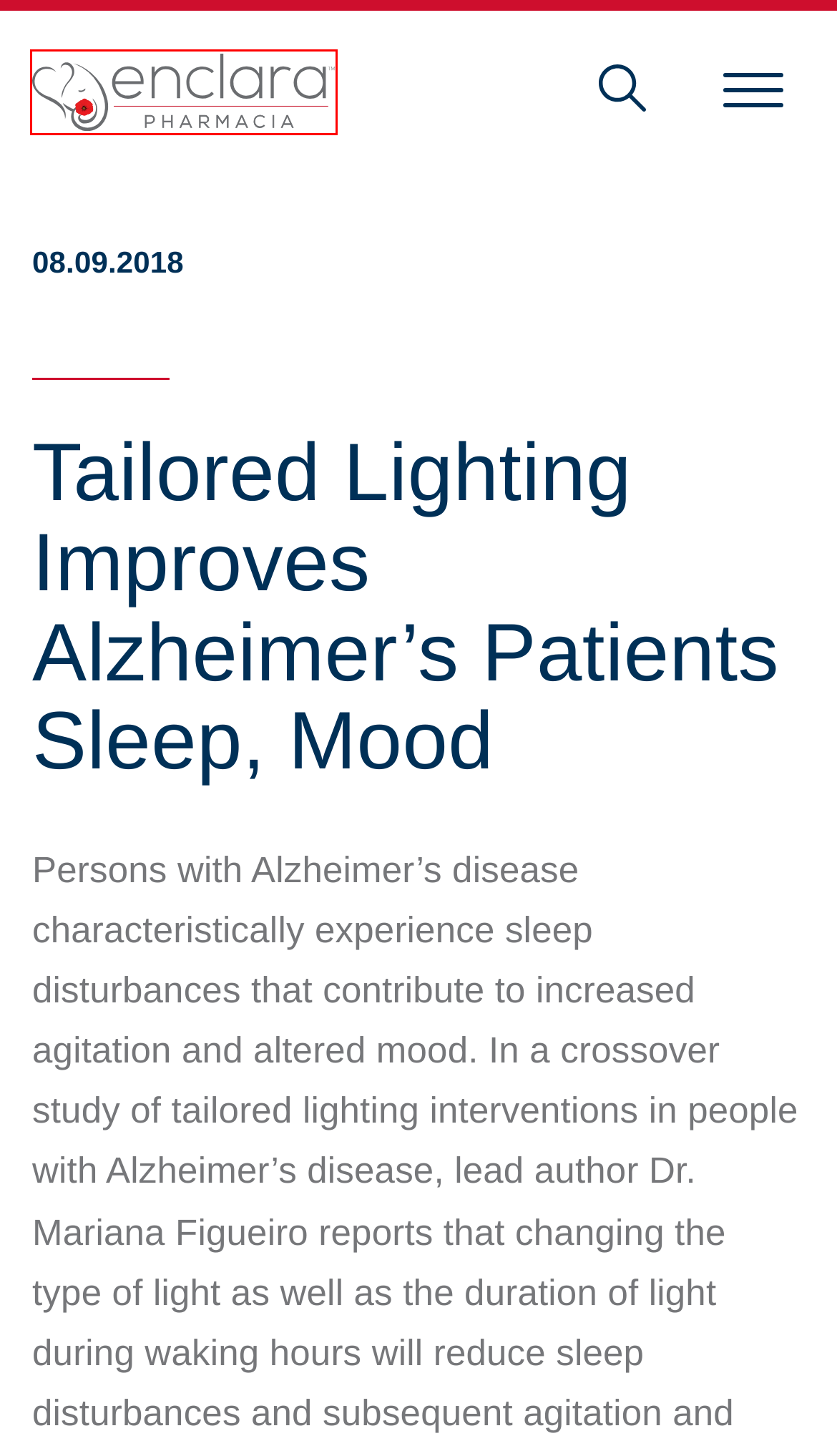Review the webpage screenshot provided, noting the red bounding box around a UI element. Choose the description that best matches the new webpage after clicking the element within the bounding box. The following are the options:
A. Contact - Enclara Pharmacia
B. Privacy Policy - Enclara Pharmacia
C. MUGs™ - Enclara Pharmacia
D. Clinical Alerts Archive - Enclara Pharmacia
E. Notice of Privacy Practices - Enclara Pharmacia
F. Blog - Enclara Pharmacia
G. Enclara Pharmacia: Hospice Pharmacy and PBM Service - Enclara Pharmacia
H. Press Releases Archives - Enclara Pharmacia

G